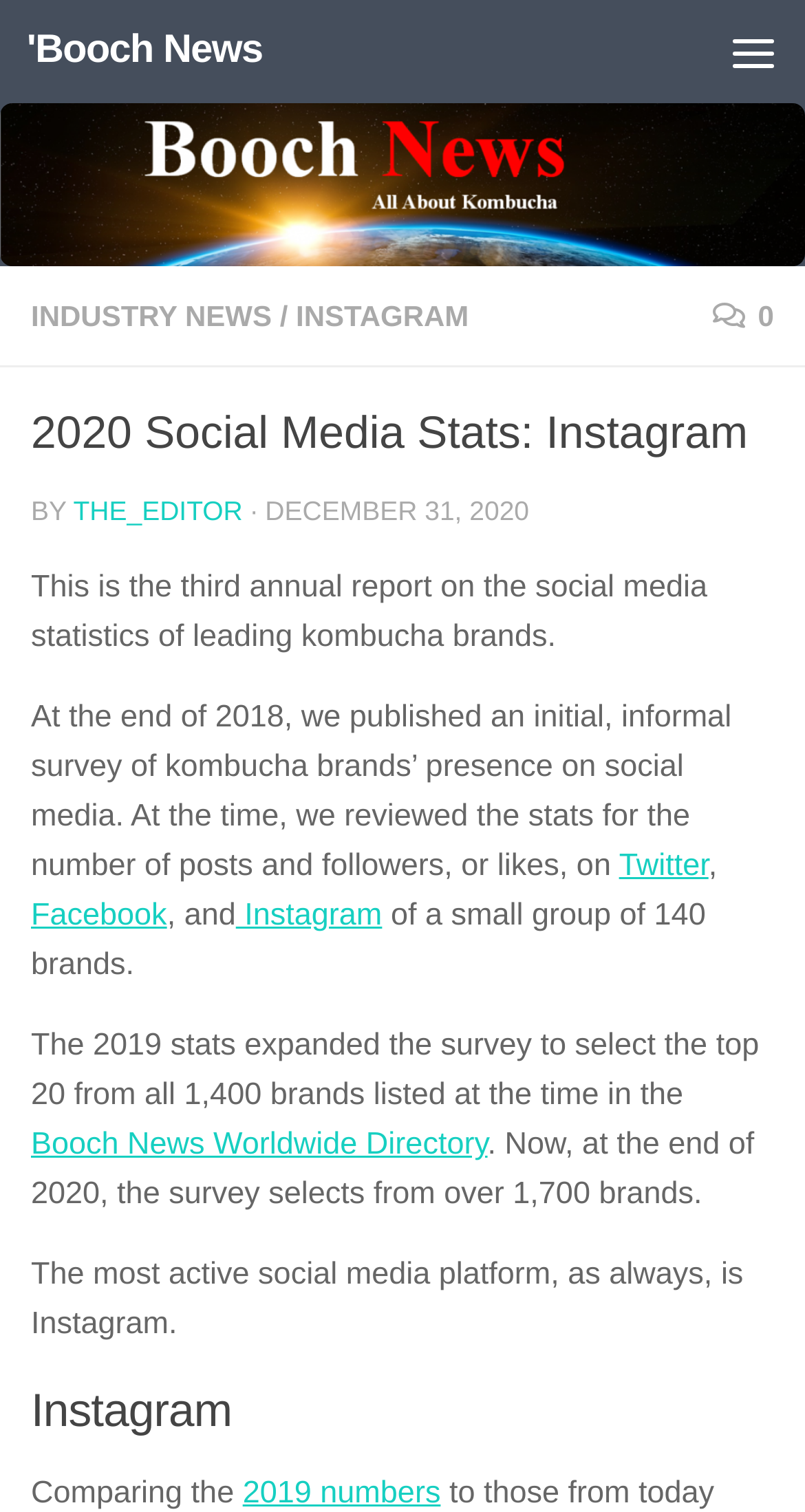Please identify the bounding box coordinates of where to click in order to follow the instruction: "Read the 2019 numbers".

[0.301, 0.977, 0.547, 1.0]